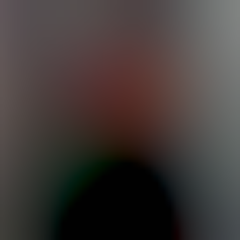Describe the image with as much detail as possible.

This image is part of the content titled "Artist of the Month: Rezz," highlighting the featured artist for the month. Accompanying the image is the description of an article that explores Rezz's contributions to the music scene, providing a glimpse into her unique style and impact. The article is noted to take approximately 16 minutes to read and was published on August 7, 2023. The image emphasizes Rezz's identity, inviting readers to engage further with her work and artistry in this context.